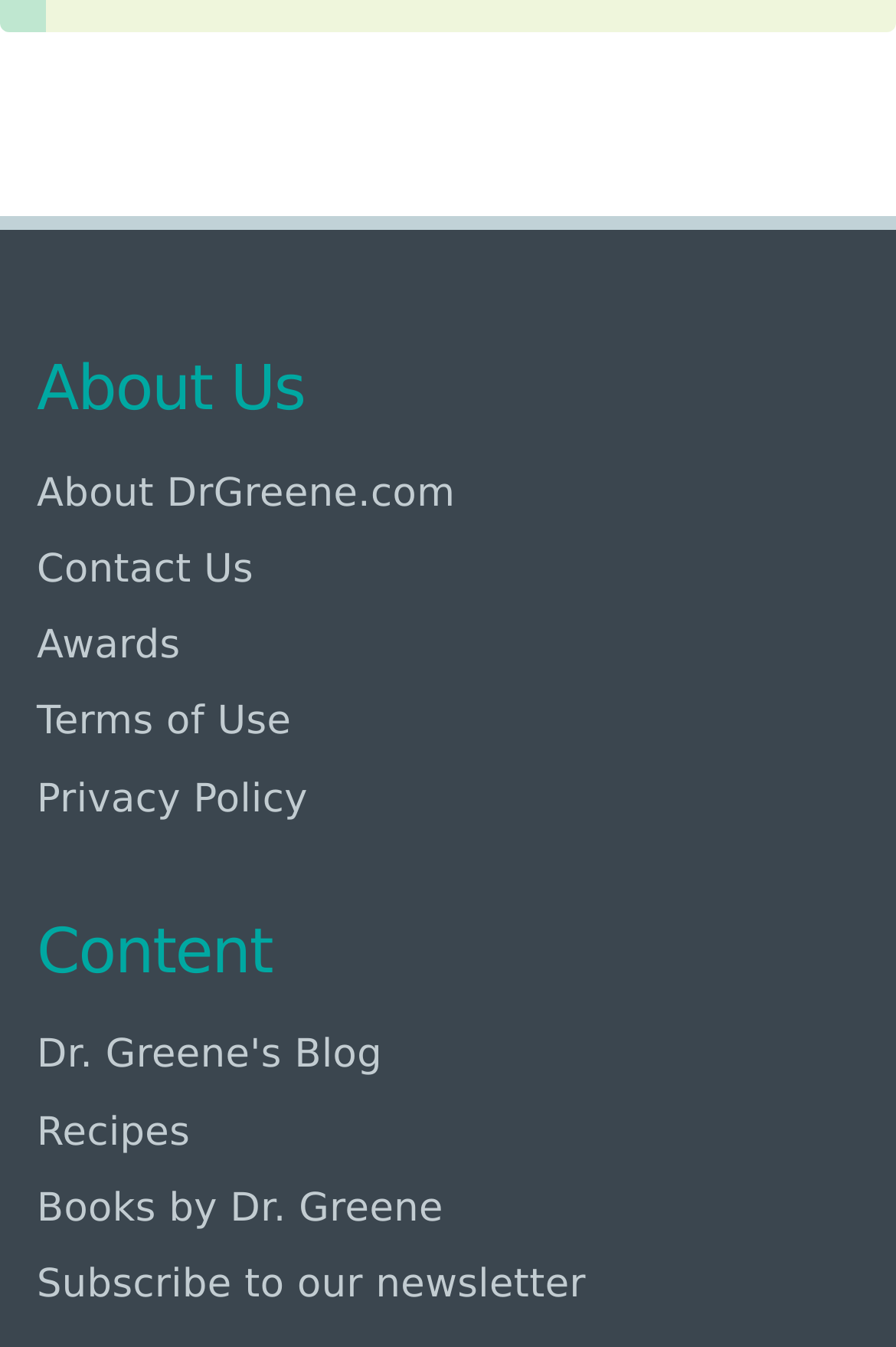Identify the bounding box coordinates of the area that should be clicked in order to complete the given instruction: "Read about DrGreene.com". The bounding box coordinates should be four float numbers between 0 and 1, i.e., [left, top, right, bottom].

[0.041, 0.339, 0.959, 0.396]